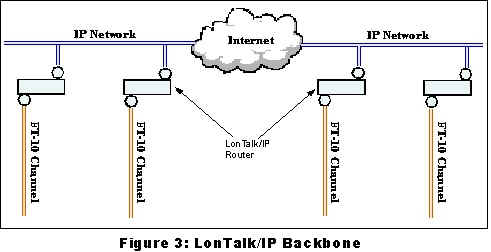Generate a comprehensive caption that describes the image.

**Figure 3: LonTalk/IP Backbone**

This diagram illustrates the architecture of a LonTalk/IP backbone network, highlighting the integration of multiple IP networks through LonTalk/IP routers. Central to the design is the cloud symbolizing the Internet, which coordinates connections between various IP networks. Each network is connected via FT-10 channels, ensuring effective data communication. The LonTalk/IP router serves as a pivotal element, facilitating seamless interoperability between the LonTalk and IP segments, thereby enhancing network performance and capacity. This configuration allows for the efficient management and expansion of control systems in modern building infrastructures, underscoring the transition to advanced networking solutions.